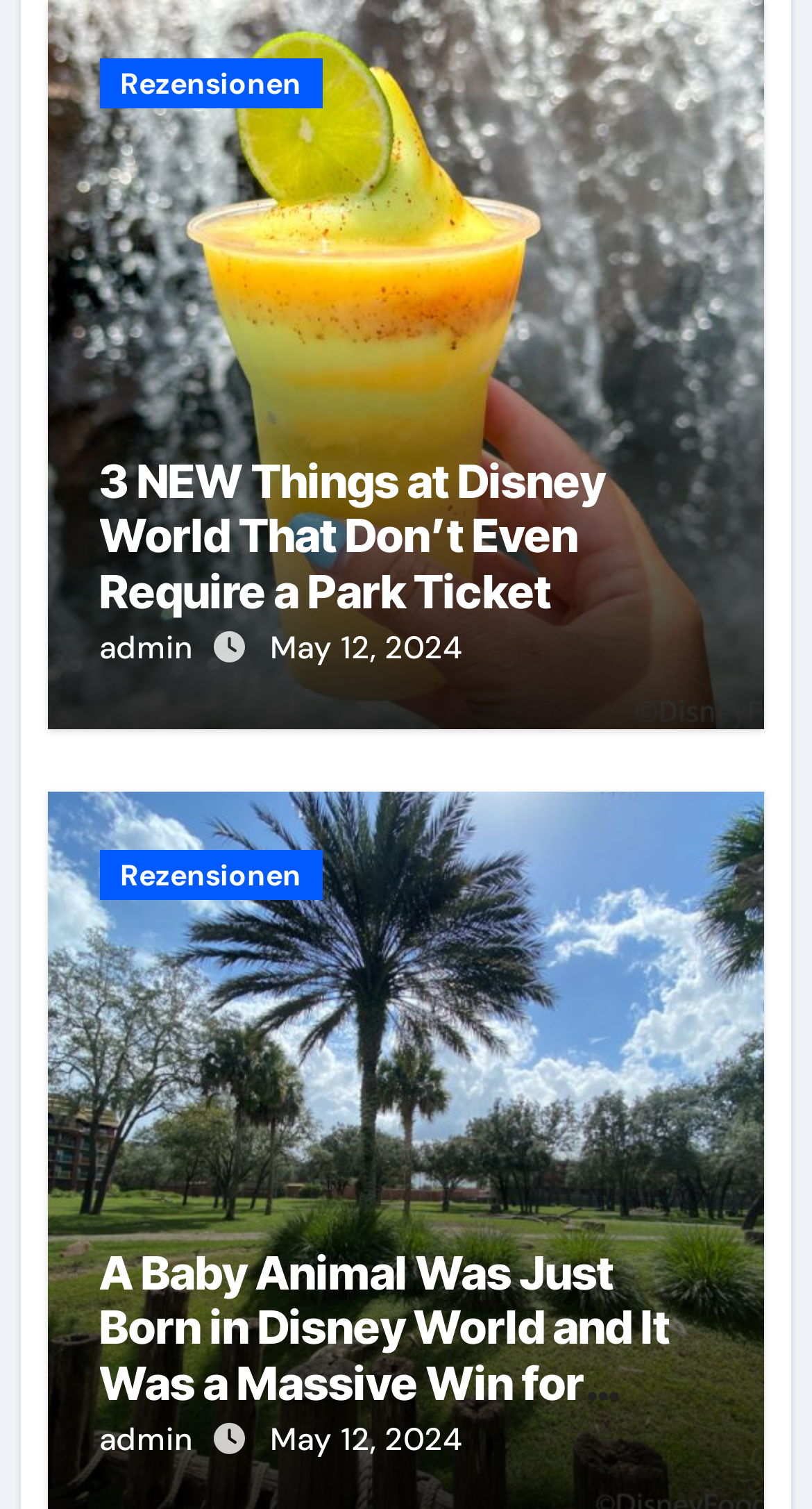Find the bounding box coordinates for the HTML element specified by: "parent_node: Rezensionen".

[0.058, 0.001, 0.942, 0.484]